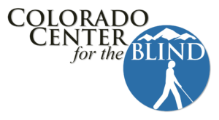Give a one-word or one-phrase response to the question: 
What is the significance of the mountains in the logo?

Location in Colorado